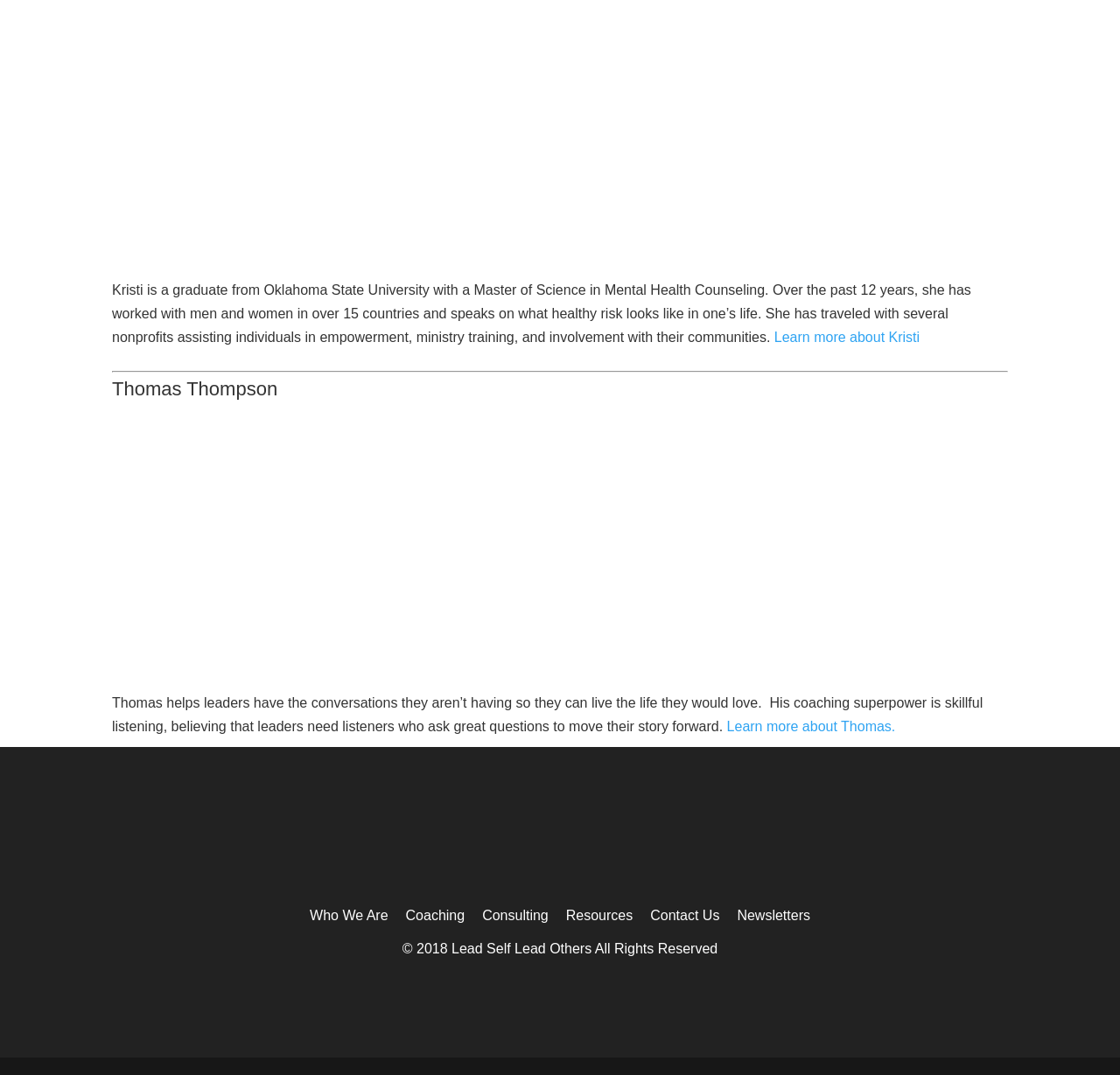Respond to the question below with a concise word or phrase:
How many images are there in the footer section?

2